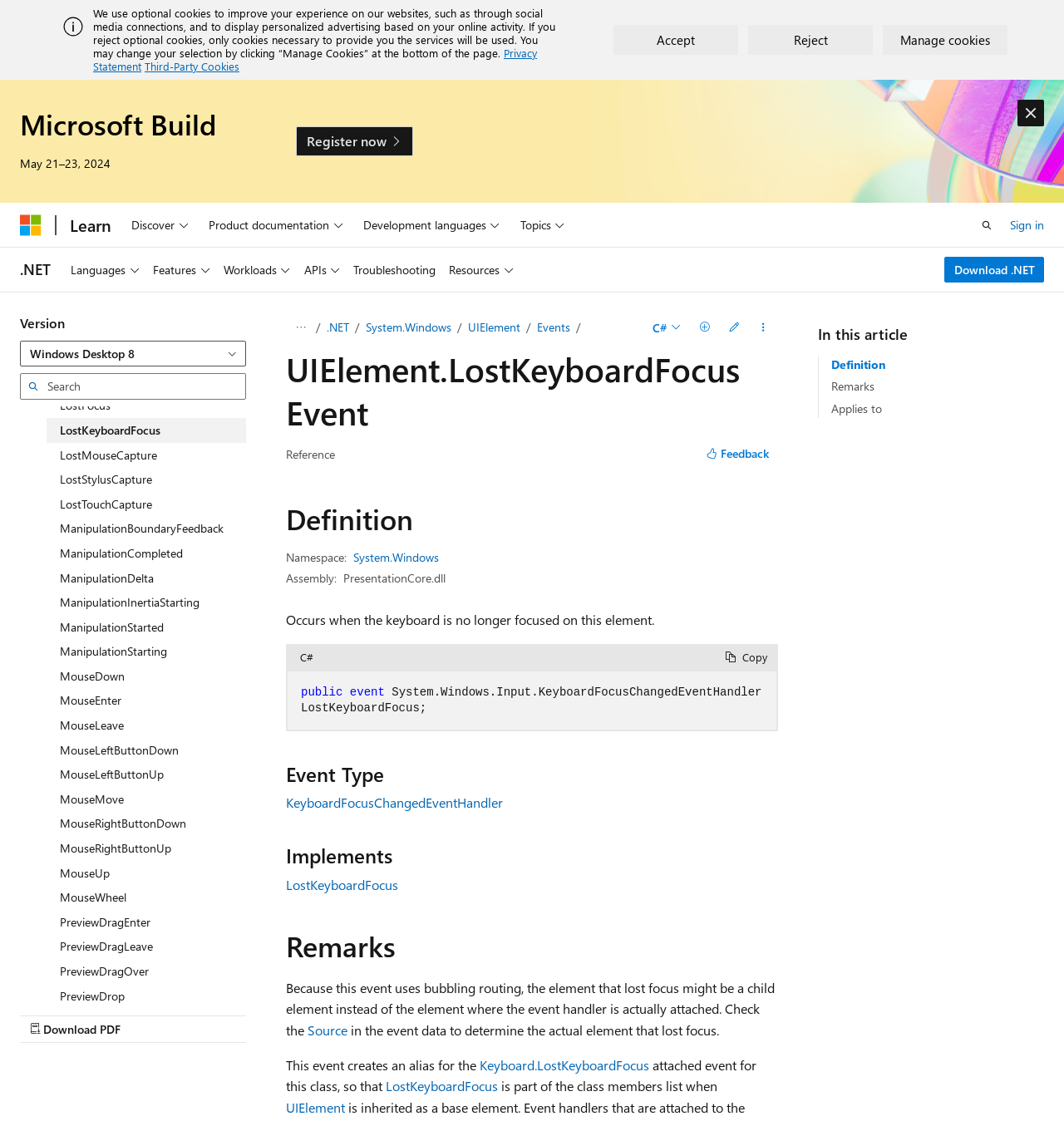Locate the bounding box coordinates of the area that needs to be clicked to fulfill the following instruction: "Click the 'Register now' button". The coordinates should be in the format of four float numbers between 0 and 1, namely [left, top, right, bottom].

[0.278, 0.113, 0.388, 0.139]